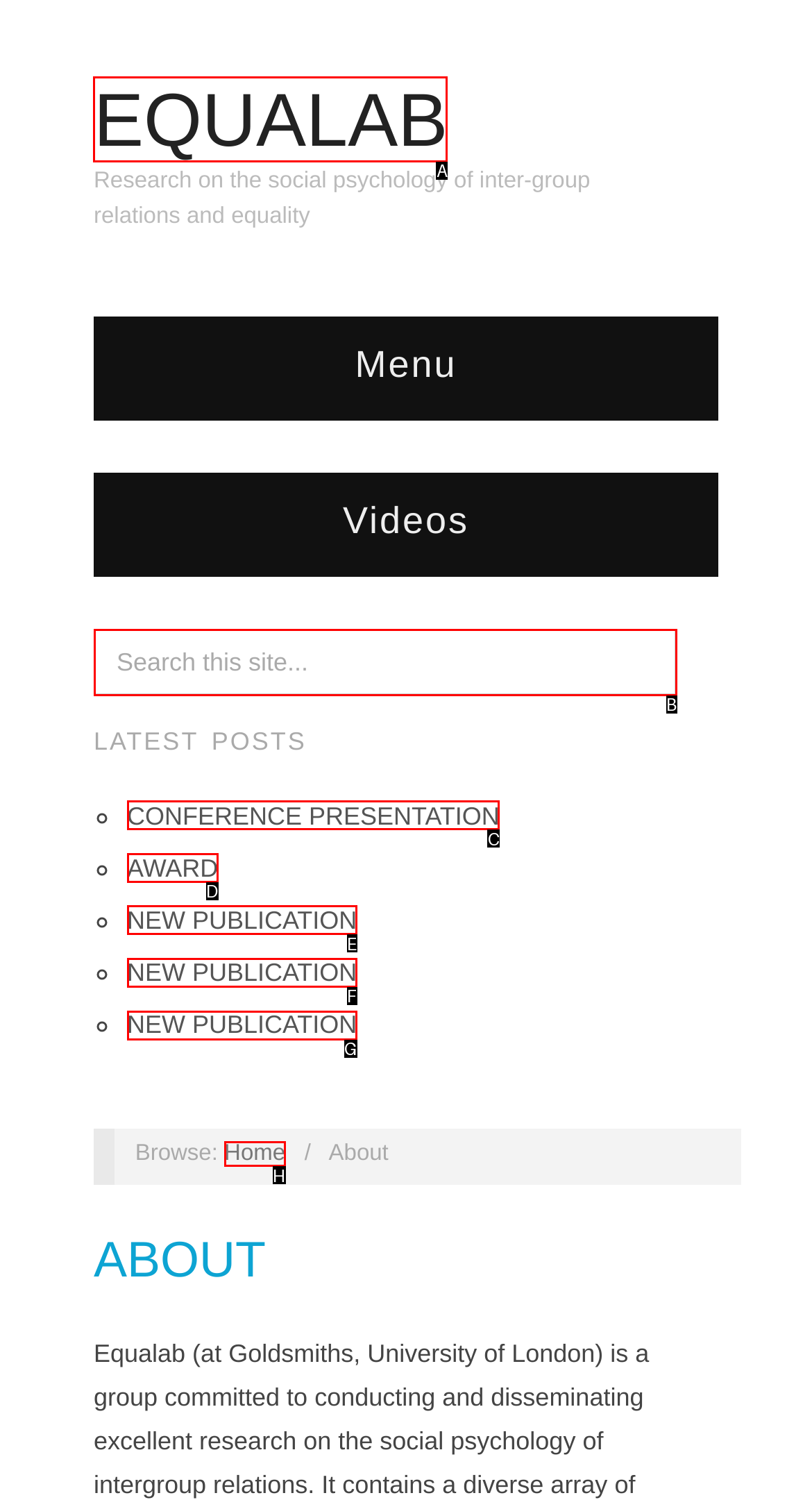Select the appropriate bounding box to fulfill the task: Click on the EQUALAB link Respond with the corresponding letter from the choices provided.

A